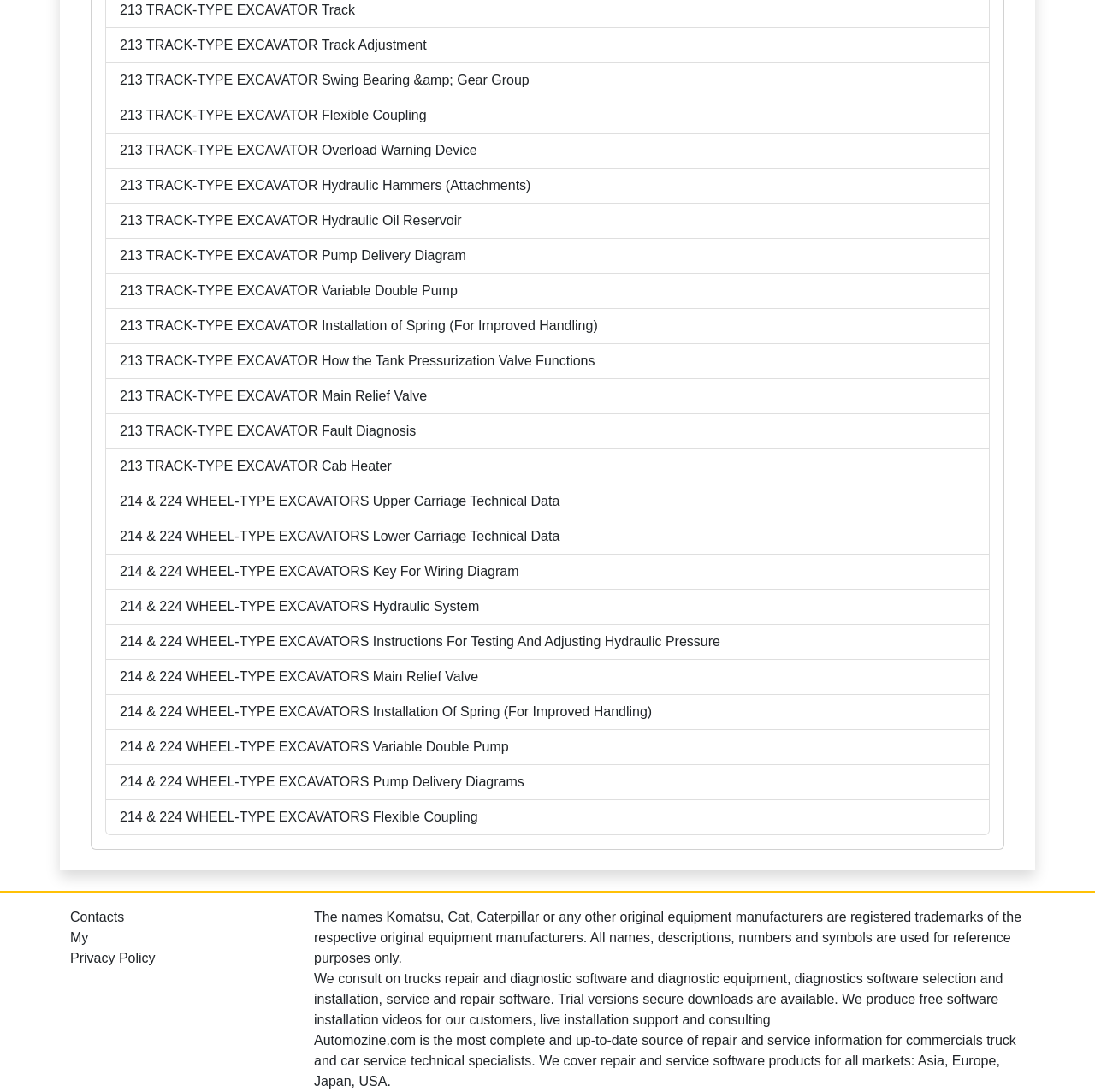Find the bounding box coordinates of the element's region that should be clicked in order to follow the given instruction: "Click on the My link". The coordinates should consist of four float numbers between 0 and 1, i.e., [left, top, right, bottom].

[0.064, 0.85, 0.268, 0.868]